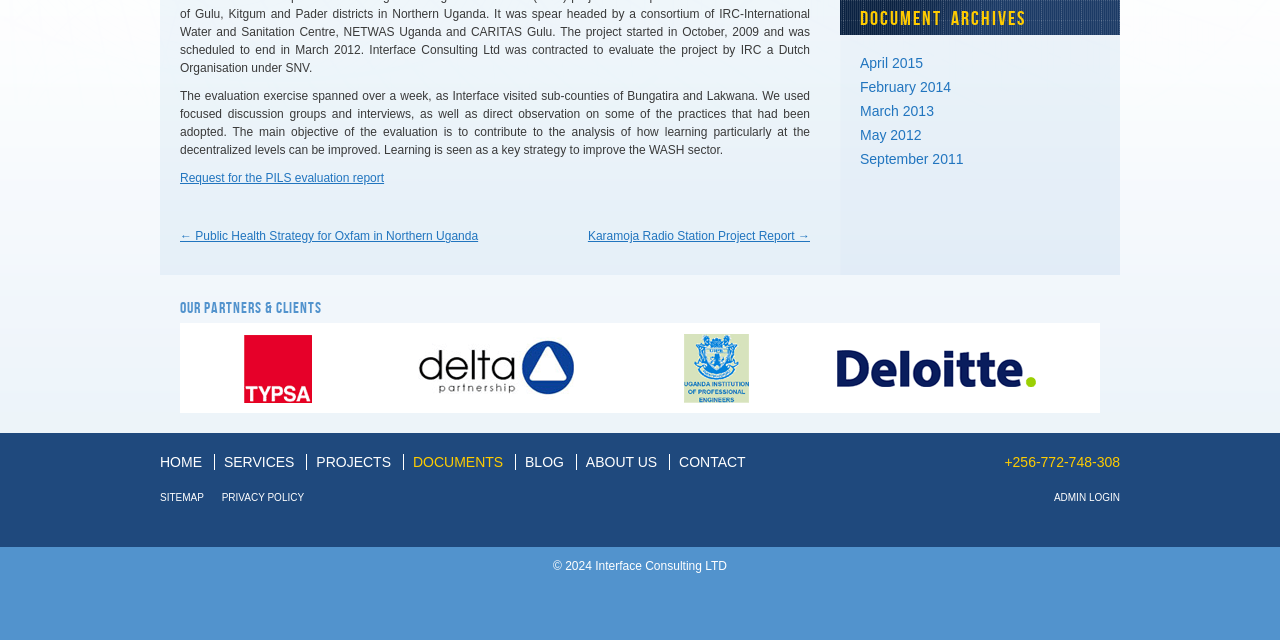Find the bounding box coordinates for the HTML element described as: "February 2014". The coordinates should consist of four float values between 0 and 1, i.e., [left, top, right, bottom].

[0.672, 0.117, 0.859, 0.155]